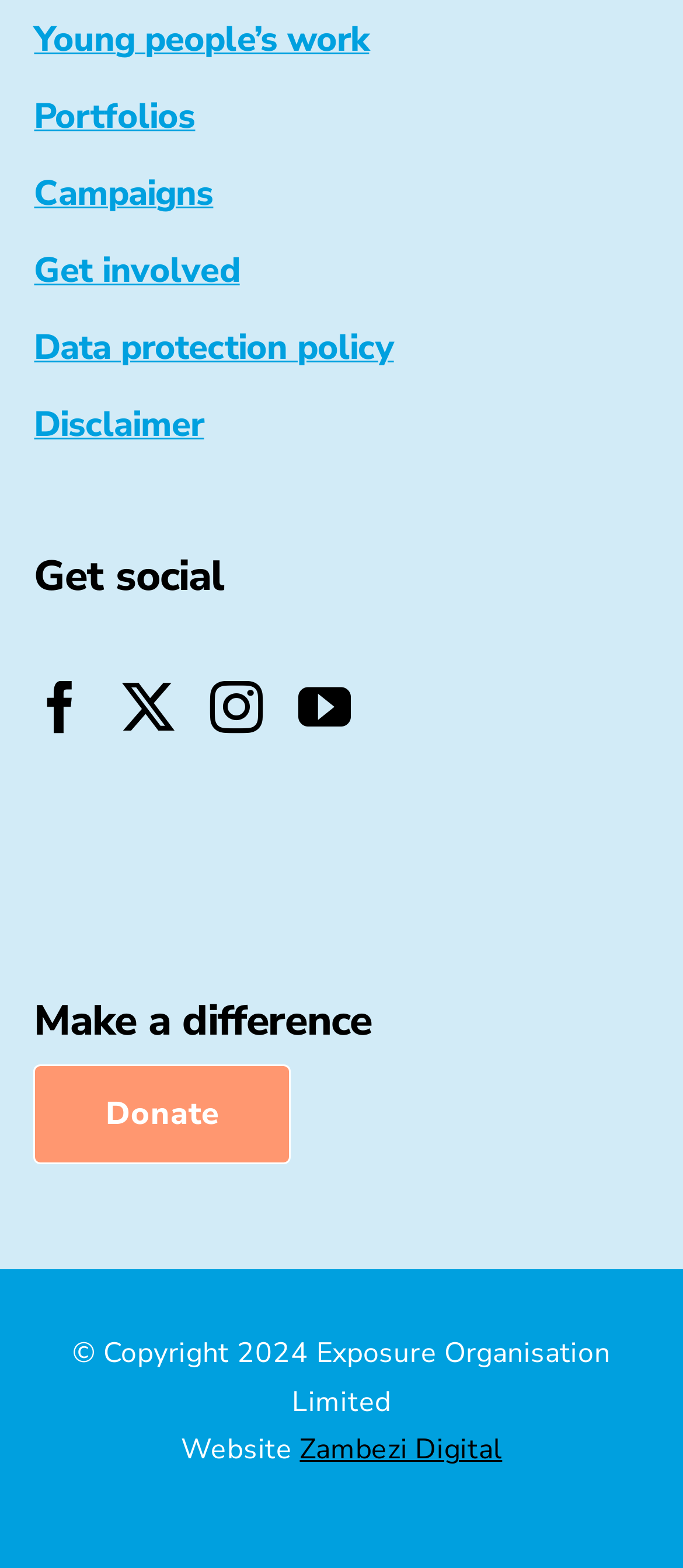Please identify the bounding box coordinates of the element I should click to complete this instruction: 'Visit Facebook'. The coordinates should be given as four float numbers between 0 and 1, like this: [left, top, right, bottom].

[0.05, 0.434, 0.128, 0.467]